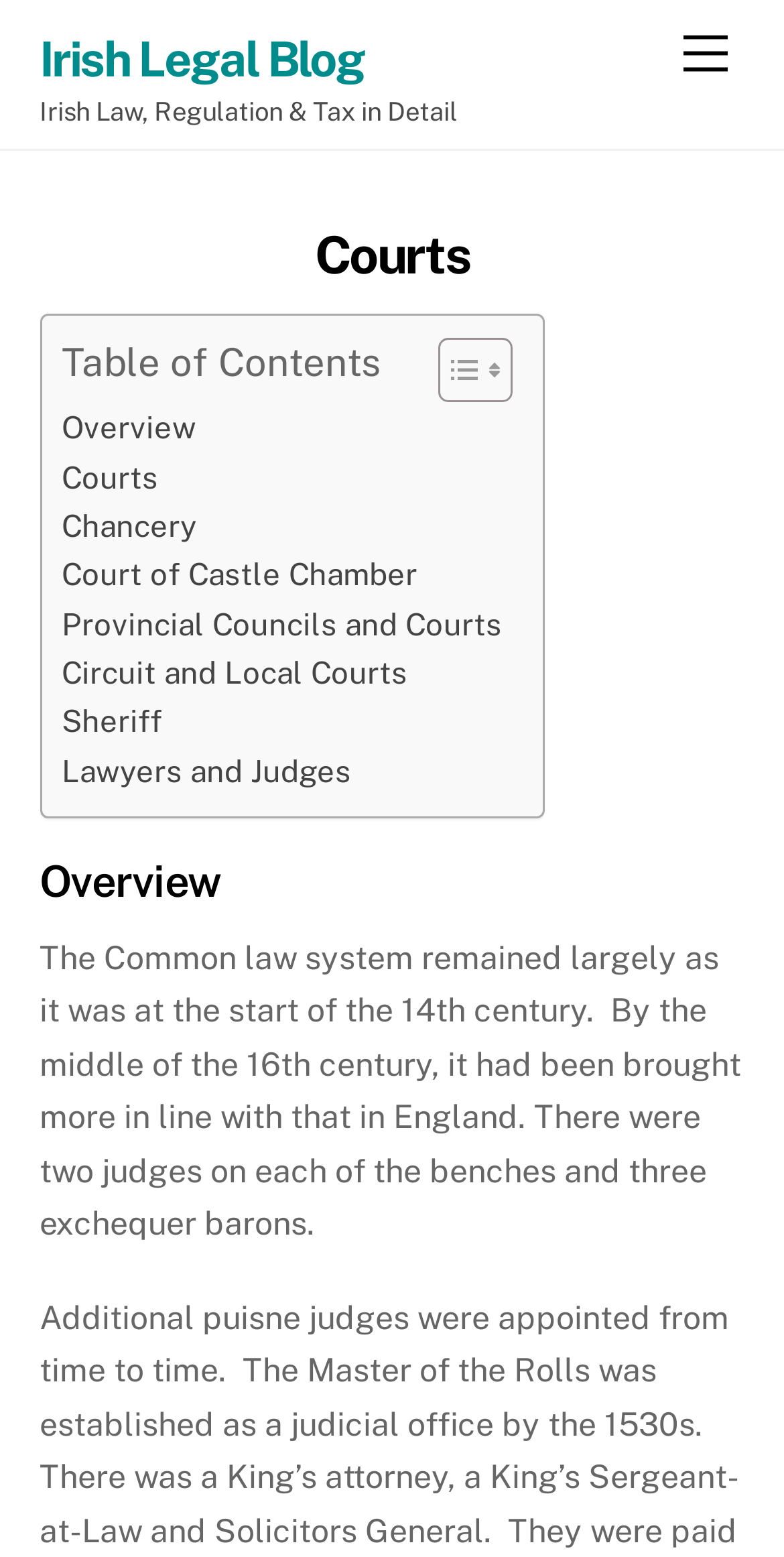What is the main topic of this webpage?
Answer the question based on the image using a single word or a brief phrase.

Courts